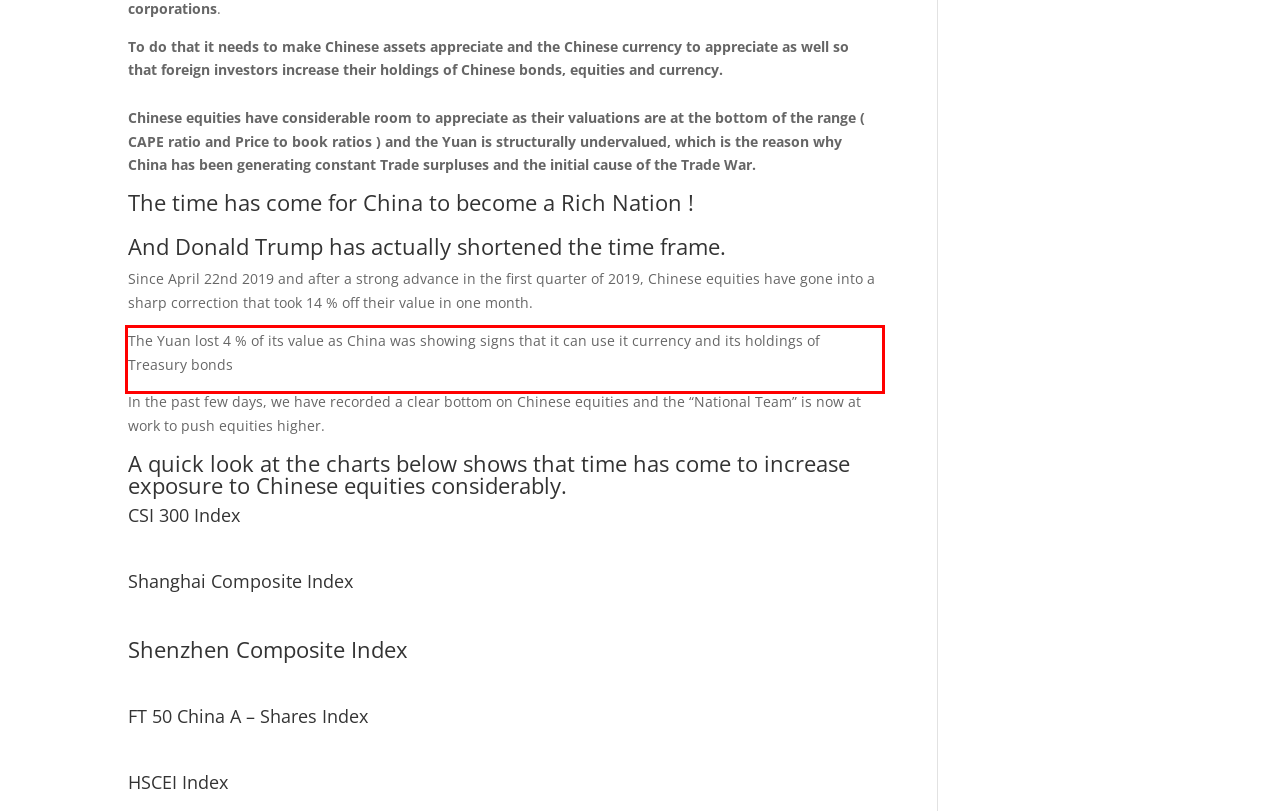Please recognize and transcribe the text located inside the red bounding box in the webpage image.

The Yuan lost 4 % of its value as China was showing signs that it can use it currency and its holdings of Treasury bonds